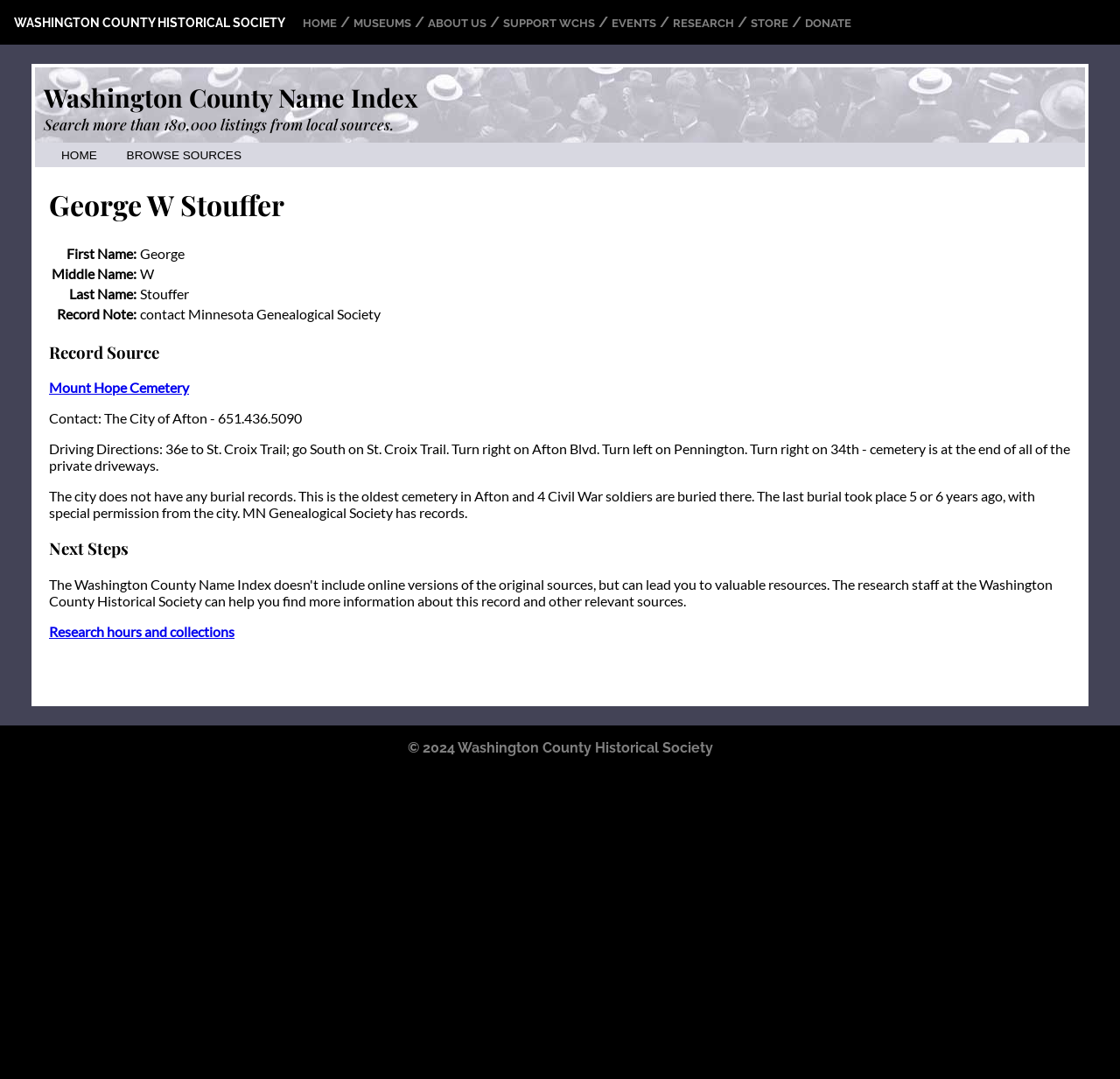Highlight the bounding box coordinates of the region I should click on to meet the following instruction: "Learn about research hours and collections".

[0.044, 0.577, 0.209, 0.593]